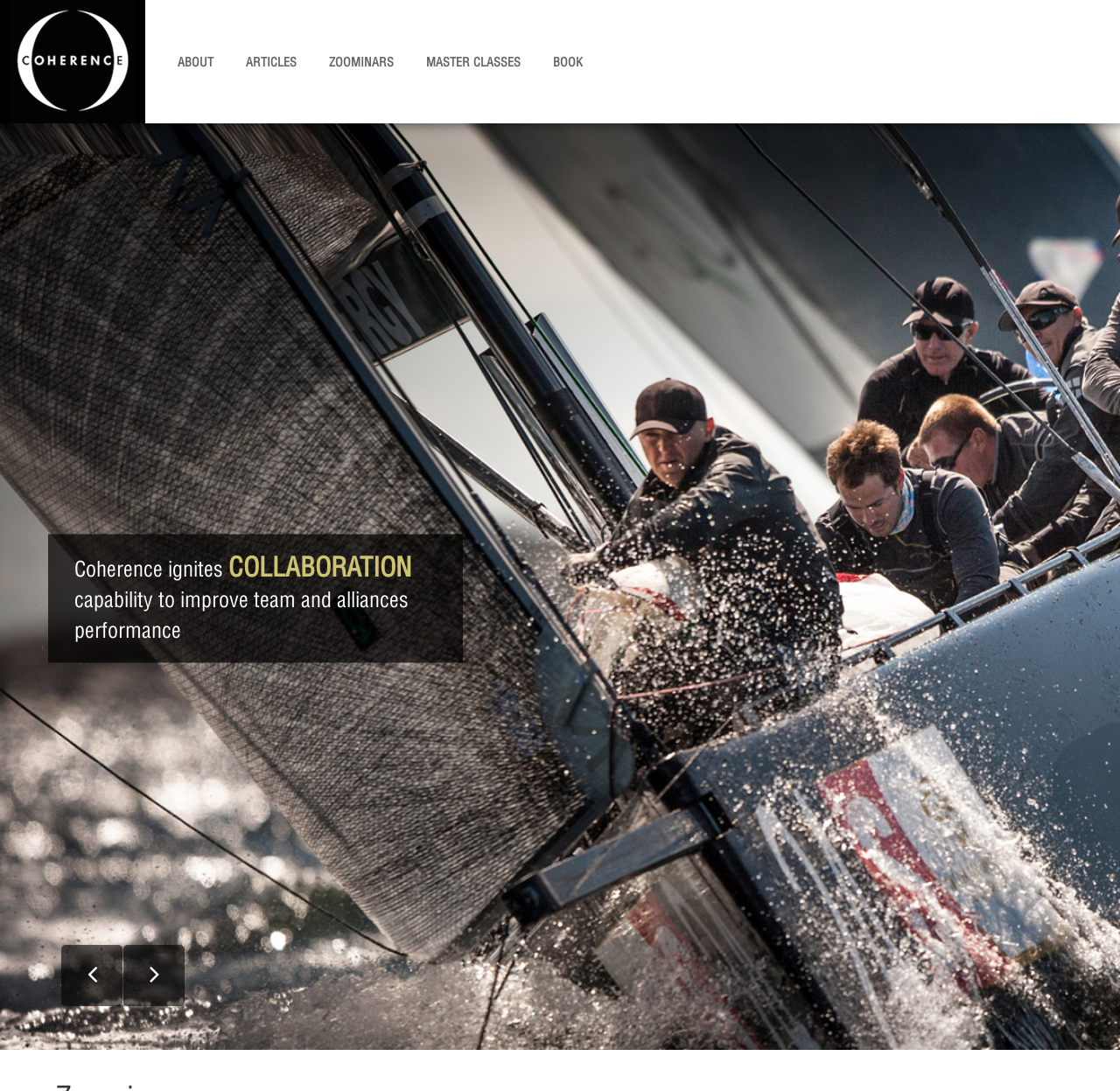Give a succinct answer to this question in a single word or phrase: 
What is the quote about business and growth?

Business is a critical enabler to inclusive growth and job creation which is key to unlocking human potential.